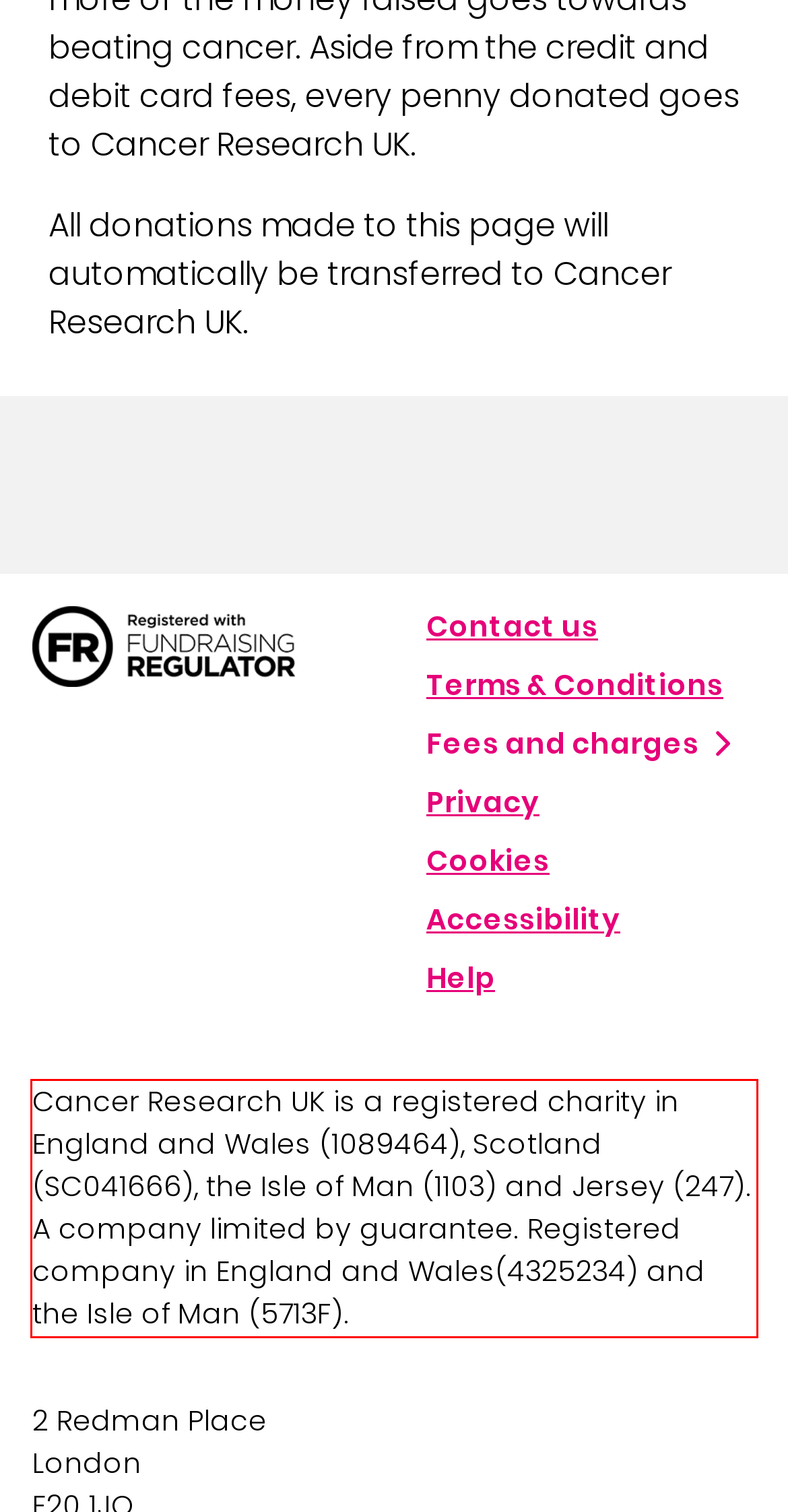Your task is to recognize and extract the text content from the UI element enclosed in the red bounding box on the webpage screenshot.

Cancer Research UK is a registered charity in England and Wales (1089464), Scotland (SC041666), the Isle of Man (1103) and Jersey (247). A company limited by guarantee. Registered company in England and Wales(4325234) and the Isle of Man (5713F).